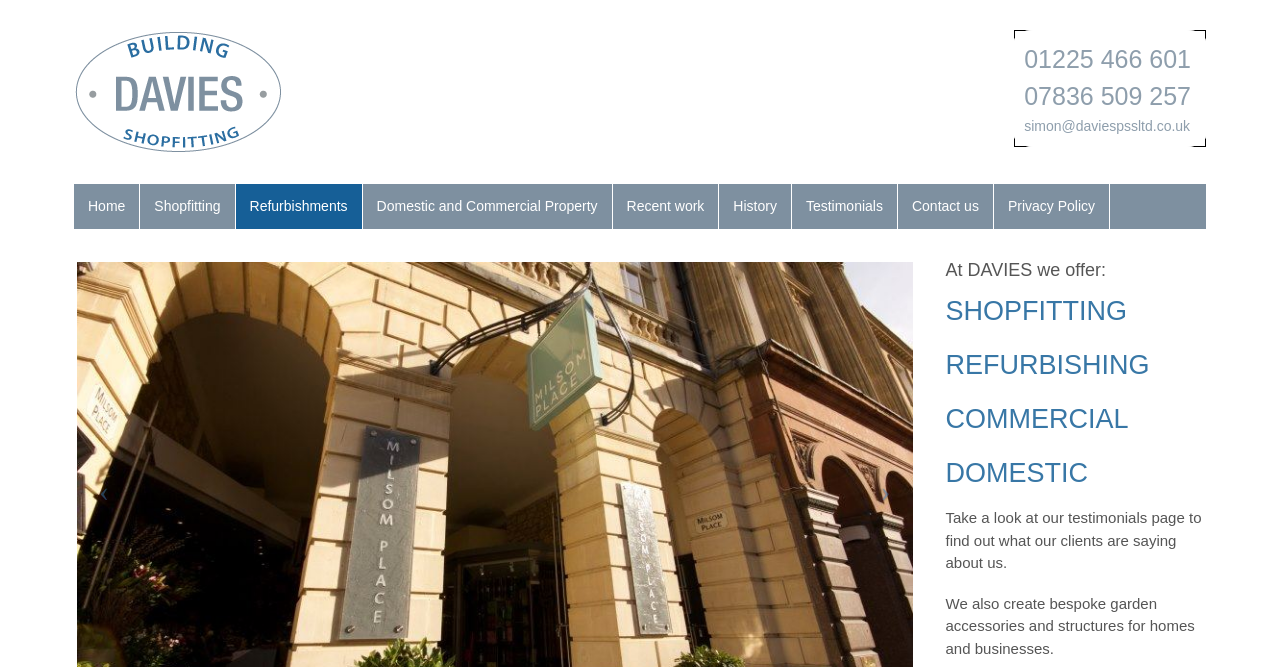Provide an in-depth description of the elements and layout of the webpage.

The webpage is about SL Davies, a property refurbishment company based in Bath. At the top left corner, there is a link to "Davies Shopfitters" accompanied by an image with the same name. Below this, there are three static text elements displaying contact information: a phone number, a mobile number, and an email address.

To the right of the contact information, there is a navigation menu consisting of nine links: "Home", "Shopfitting", "Refurbishments", "Domestic and Commercial Property", "Recent work", "History", "Testimonials", "Contact us", and "Privacy Policy". These links are arranged horizontally, with "Home" on the left and "Privacy Policy" on the right.

Further down the page, there are three sections with headings: "SHOPFITTING", "REFURBISHING", and "COMMERCIAL" and "DOMESTIC". Each section has a corresponding link below the heading. Below these sections, there is a static text element that encourages visitors to check out the testimonials page. Finally, at the bottom of the page, there is another static text element that mentions the company's bespoke garden accessories and structures.

There are also two navigation links, "‹" and "›", which are likely used for pagination.